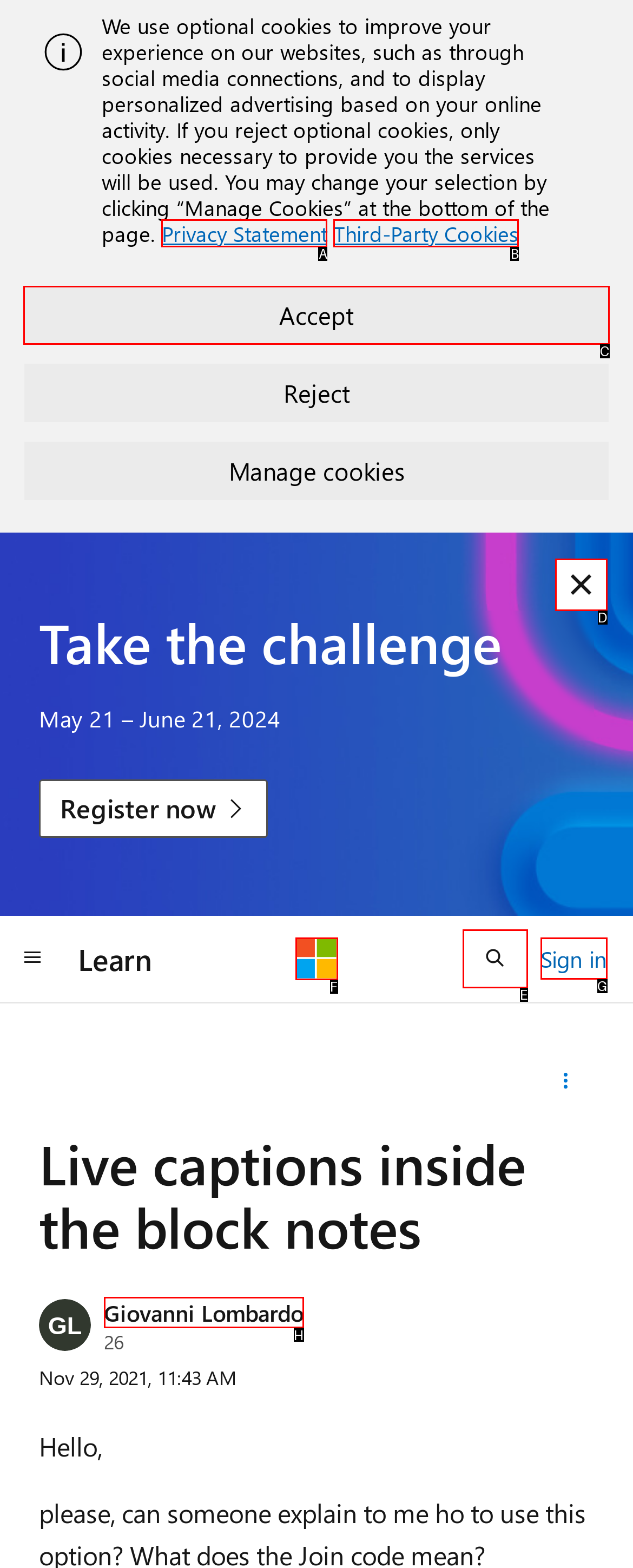Determine the HTML element that best matches this description: Accept from the given choices. Respond with the corresponding letter.

C